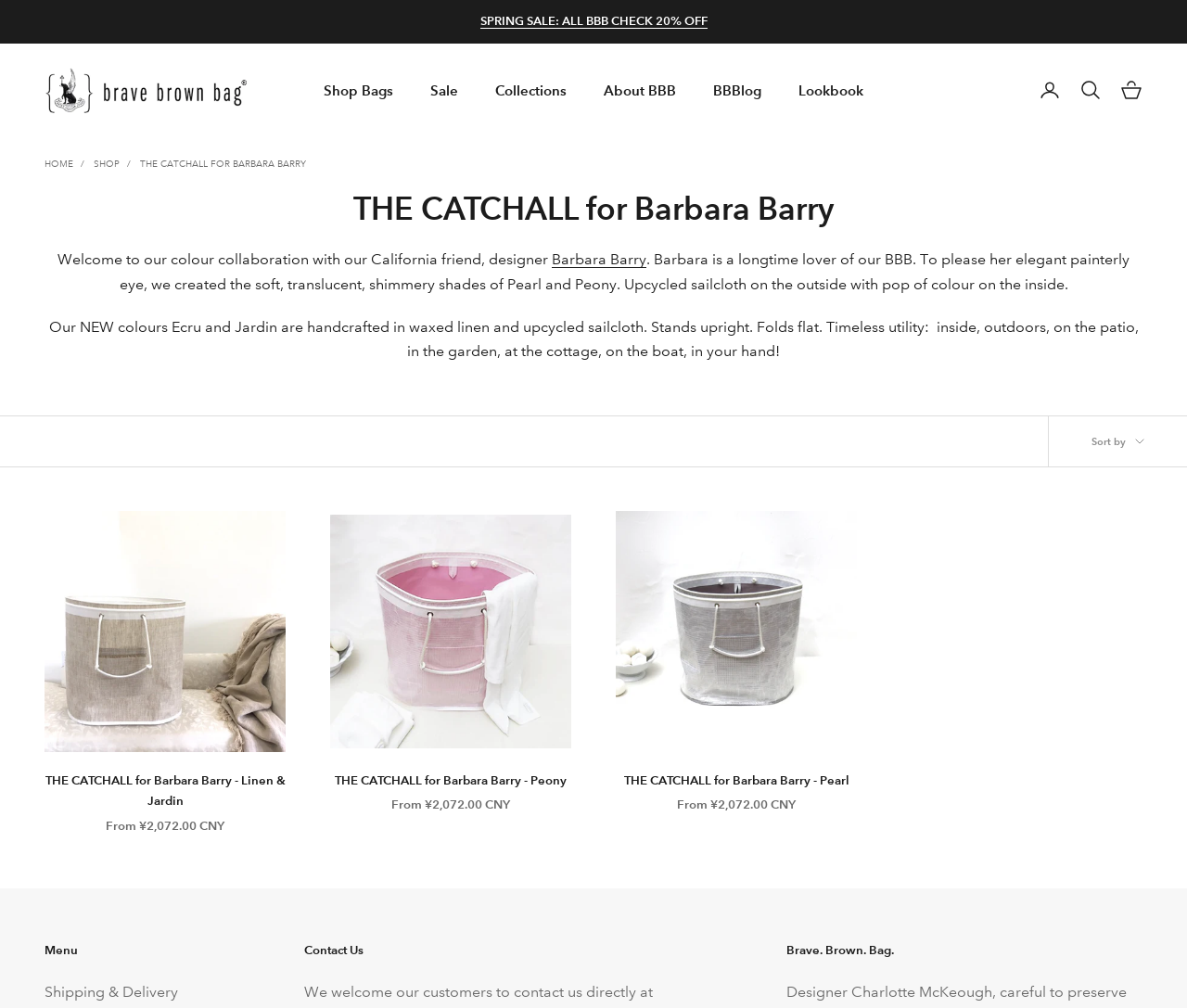What is the name of the designer collaborating with BBB?
Please use the image to provide a one-word or short phrase answer.

Barbara Barry